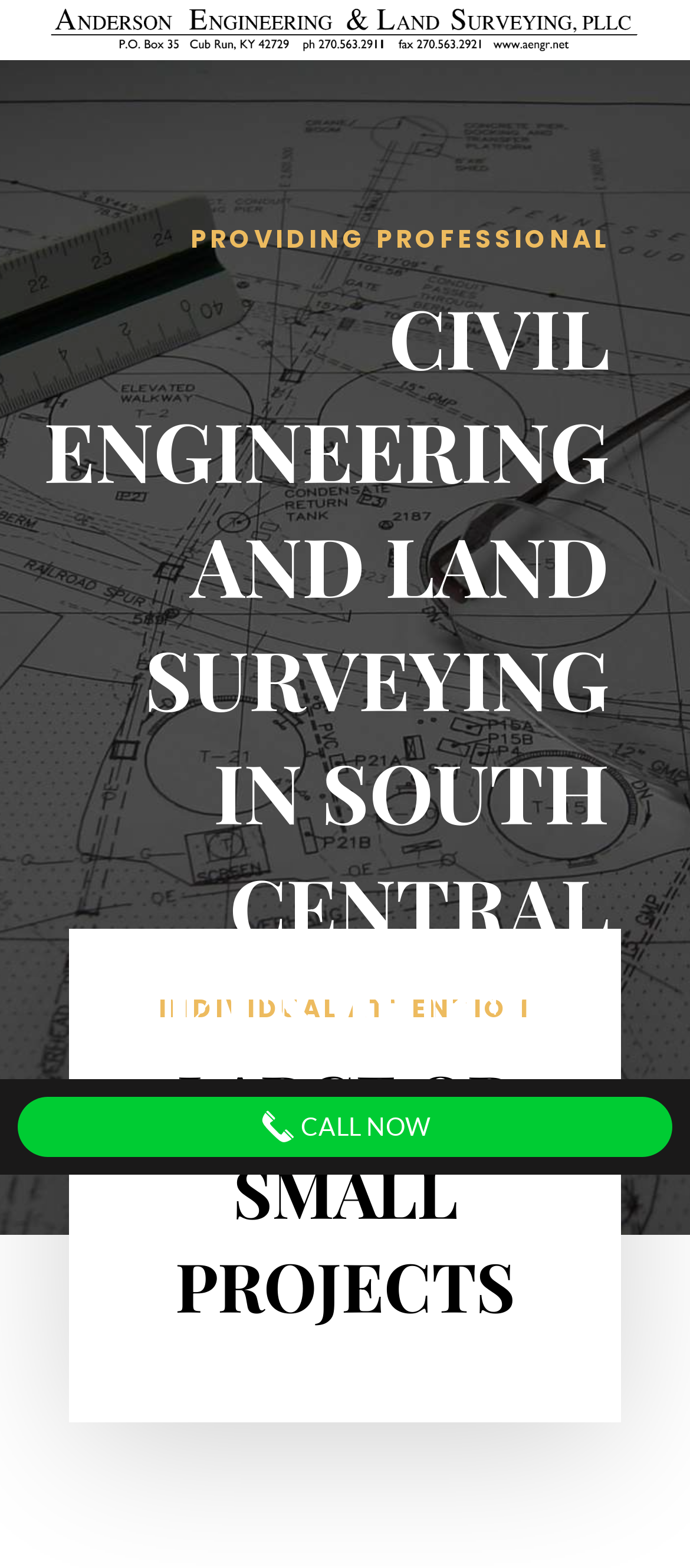Locate the UI element described by Call Now and provide its bounding box coordinates. Use the format (top-left x, top-left y, bottom-right x, bottom-right y) with all values as floating point numbers between 0 and 1.

[0.026, 0.7, 0.974, 0.738]